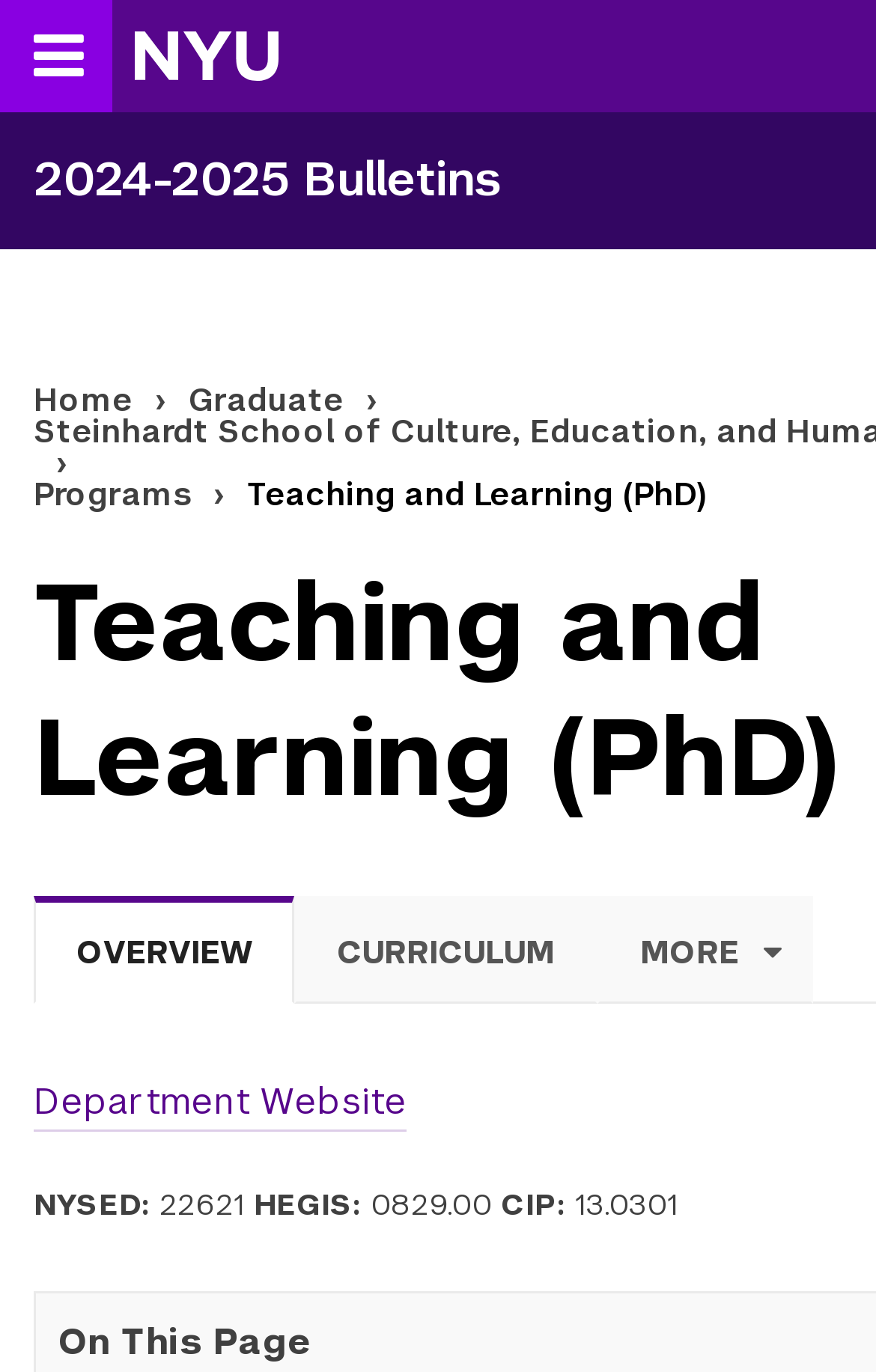Using the image as a reference, answer the following question in as much detail as possible:
What are the tabs on the webpage?

The answer can be found by looking at the tab navigation on the webpage, where it says 'OVERVIEW' and 'CURRICULUM'. These tabs likely provide different views of the program's information.